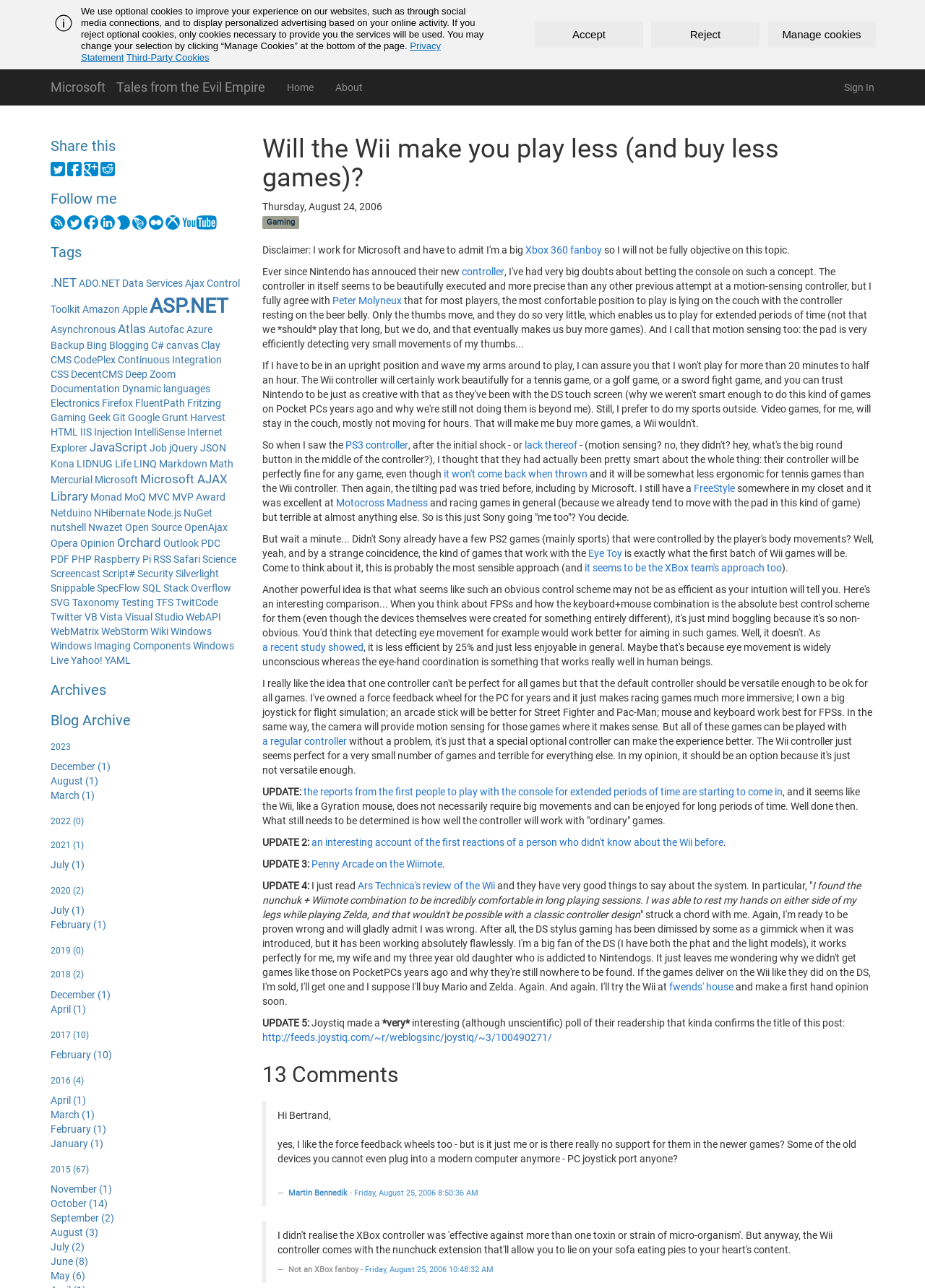What is the category of the link 'Decent Consulting'?
Refer to the image and give a detailed response to the question.

The link 'Decent Consulting' is categorized under 'About' as it is located in the section of the page that appears to be related to the author's personal information and other blogs.